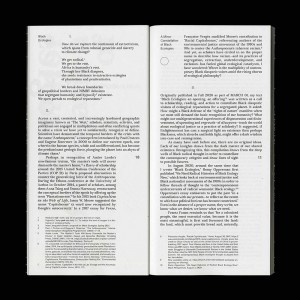Give a detailed account of everything present in the image.

The image displays two open pages from a book titled "MARCH 02: Black Ecologies," edited by Imani Jacqueline Brown. The text is arranged in a clear, structured format, emphasizing themes related to geography, knowledge, and power dynamics prevalent in colonial and capitalist contexts. The content seems to engage critically with the notion of how landscapes and human experiences intersect under systemic pressures. This extract likely highlights the urgent need for a multidimensional dialogue surrounding Black resistance and ecological reparations, reflecting the book's overarching themes of justice and environmental consciousness. The visual presentation showcases the book's design and layout, mirroring its scholarly intent and the depth of its discourse.